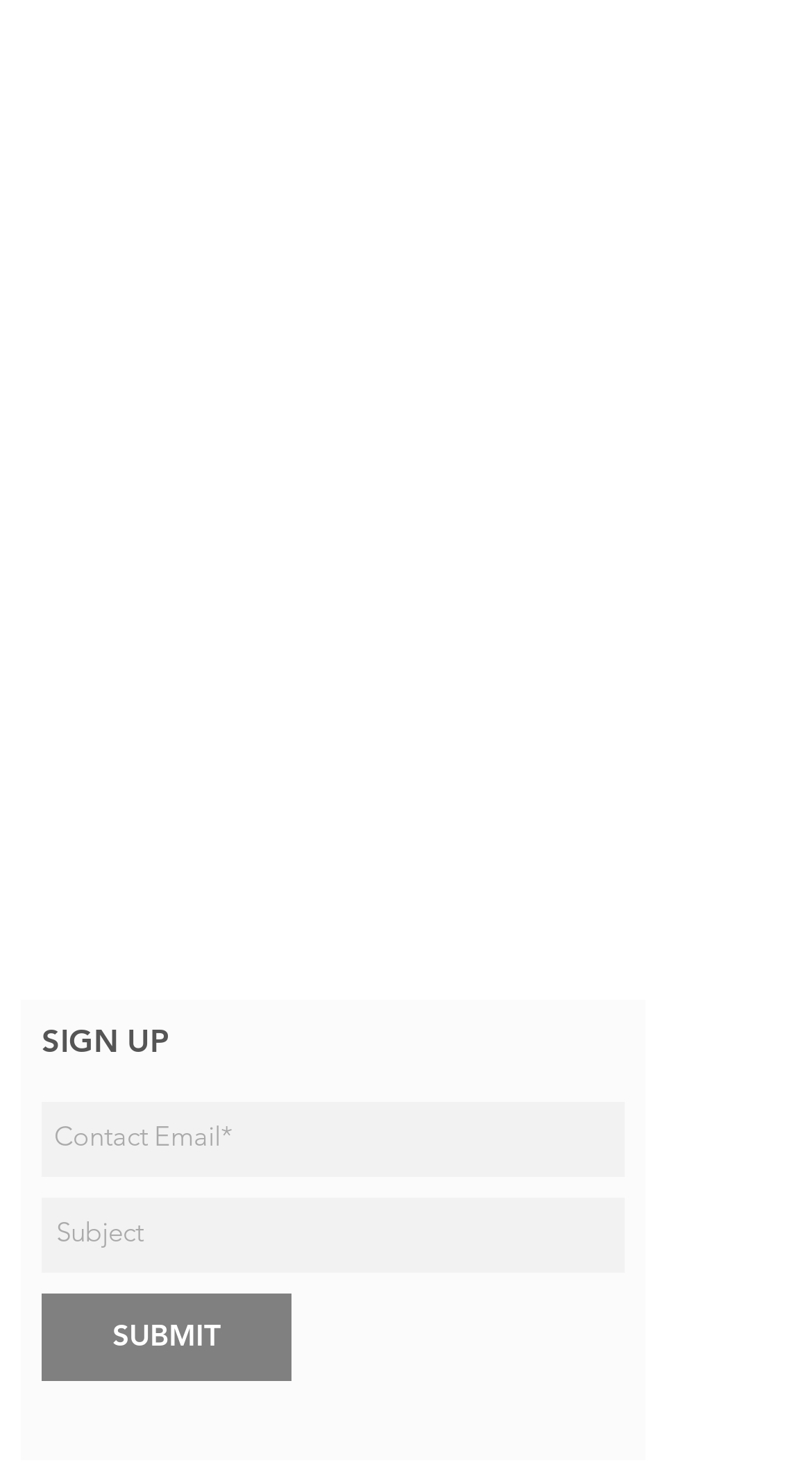What is the purpose of the form?
Analyze the screenshot and provide a detailed answer to the question.

The form on the webpage is for signing up, as indicated by the 'SIGN UP' heading and the presence of fields for contact email and subject.